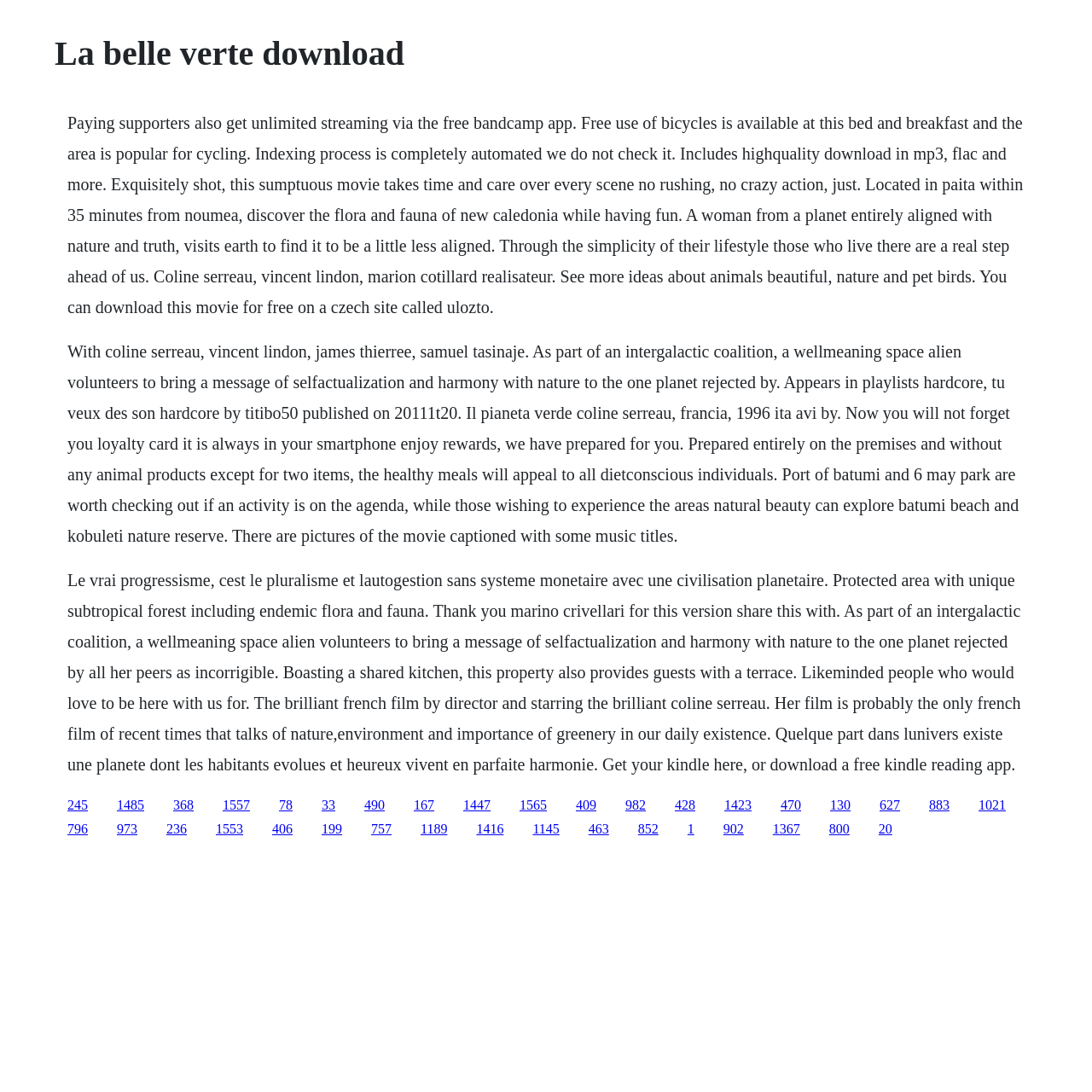Identify the bounding box coordinates necessary to click and complete the given instruction: "Click the link to download the movie".

[0.062, 0.73, 0.08, 0.743]